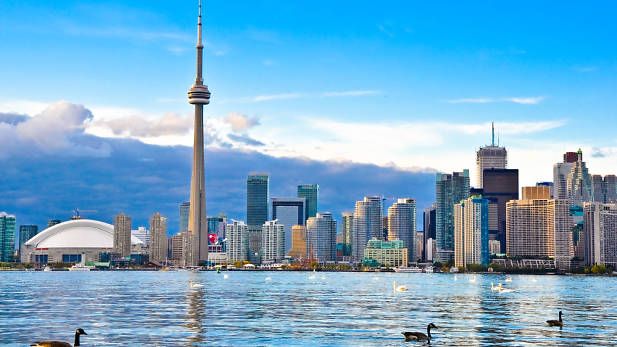Please reply to the following question using a single word or phrase: 
What is reflected in the tranquil waters?

Blue sky with soft clouds